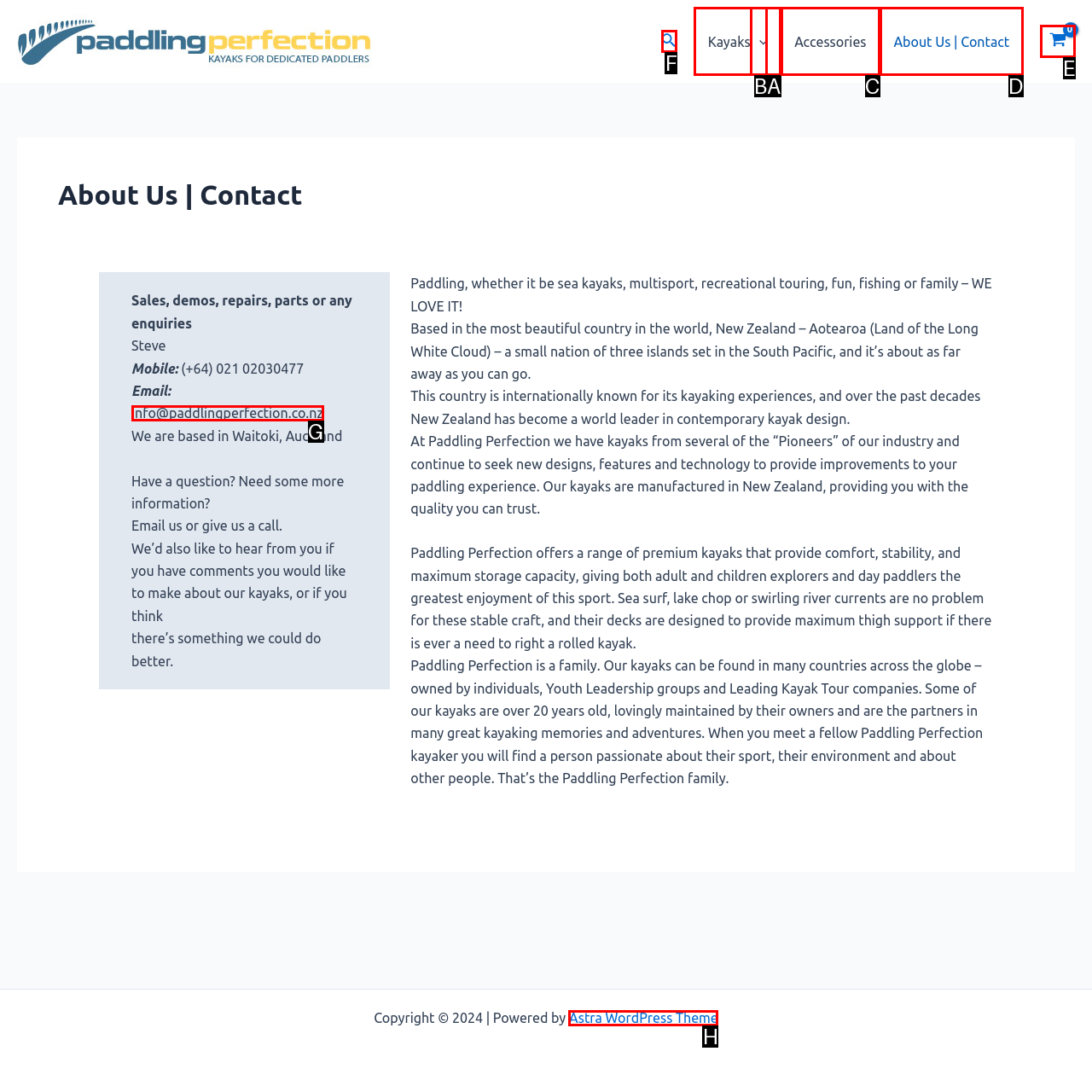To execute the task: Click the search icon link, which one of the highlighted HTML elements should be clicked? Answer with the option's letter from the choices provided.

F